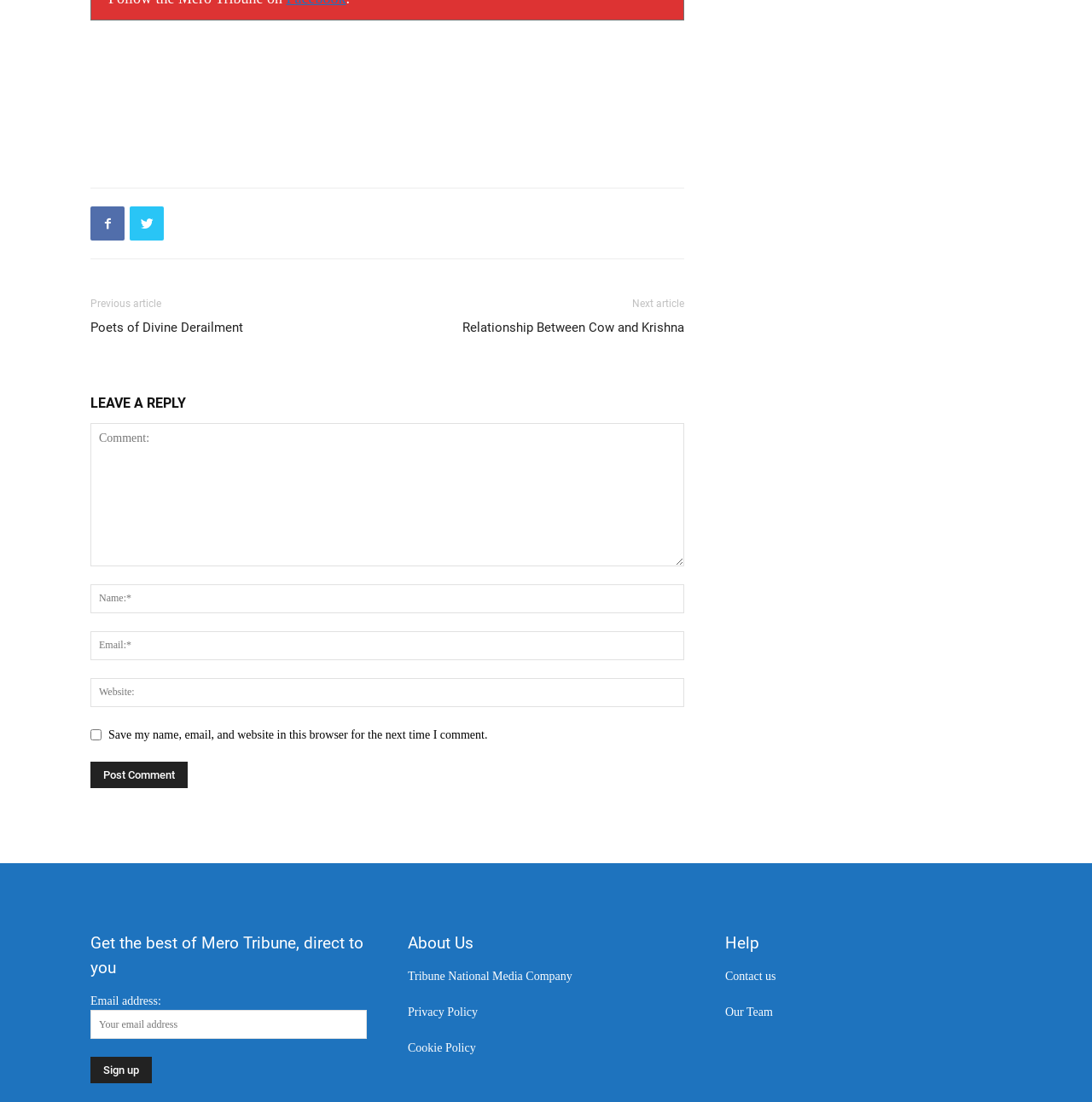Please provide the bounding box coordinates for the UI element as described: "Relationship Between Cow and Krishna". The coordinates must be four floats between 0 and 1, represented as [left, top, right, bottom].

[0.423, 0.289, 0.627, 0.306]